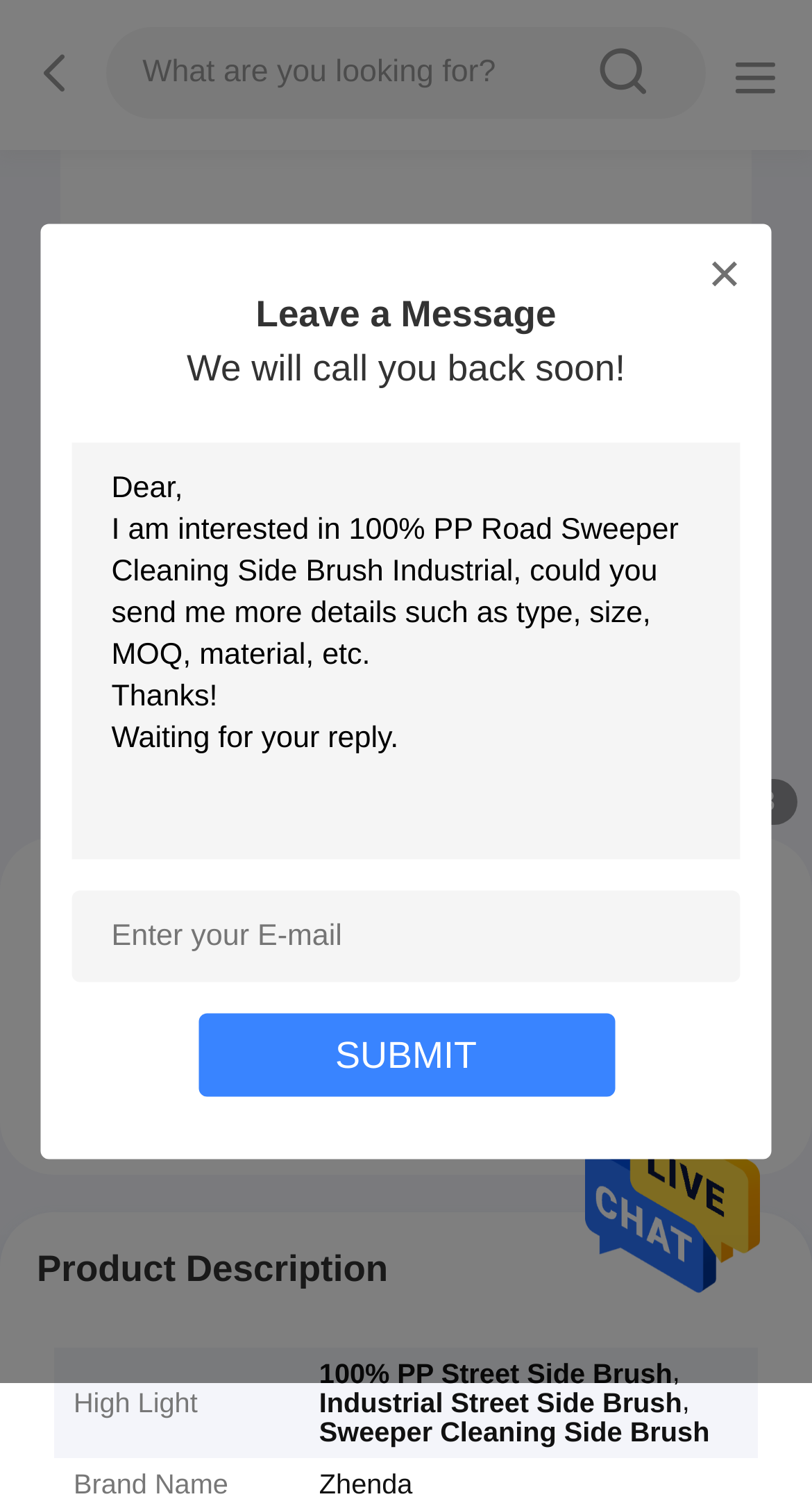Please find and give the text of the main heading on the webpage.

100% PP Road Sweeper Cleaning Side Brush Industrial